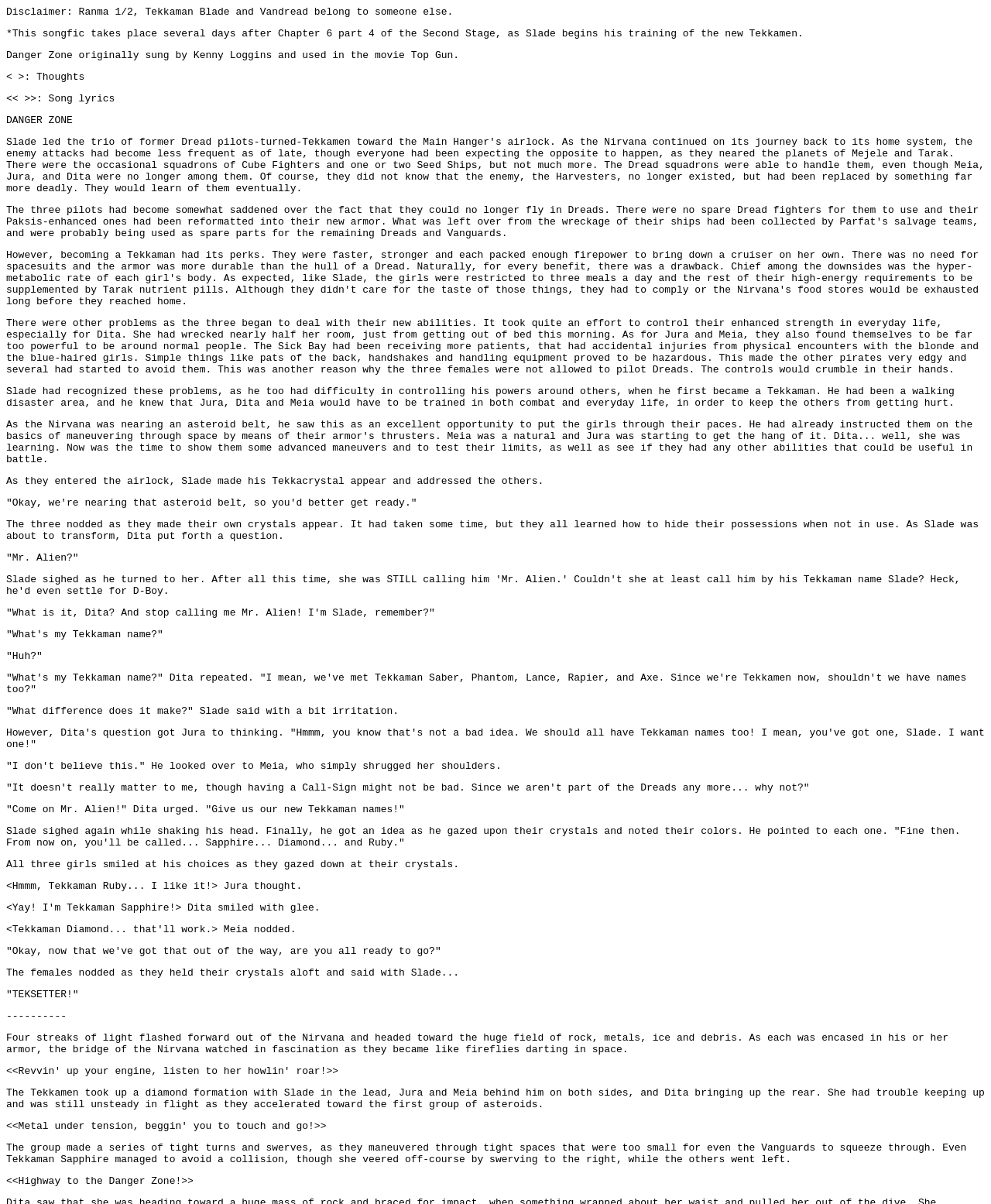Generate a comprehensive description of the webpage content.

The webpage is a fanfiction story titled "DANGER ZONE". At the top, there is a disclaimer stating that the story uses characters from Ranma 1/2, Tekkaman Blade, and Vandread, which belong to their respective owners. Below the disclaimer, there are three lines of text providing context for the story, including a note that the song "Danger Zone" was originally sung by Kenny Loggins and used in the movie Top Gun.

The main story begins with a section of text describing the challenges faced by three female characters, Jura, Dita, and Meia, who have gained enhanced strength and are struggling to control it in everyday life. This section is followed by a conversation between the three females and their instructor, Slade, who is teaching them how to control their powers.

The conversation takes place in an airlock, where Slade is preparing the group to enter an asteroid belt. Dita asks Slade about her Tekkaman name, and this sparks a discussion about the group getting their own Tekkaman names. Slade eventually agrees and names them Sapphire, Diamond, and Ruby, based on the colors of their crystals.

The story then cuts to the group preparing to enter the asteroid belt, with the females holding their crystals aloft and saying "TEKSETTER!" in unison. The scene shifts to the bridge of the Nirvana, where the crew watches as the four Tekkamen, including Slade, Jura, Meia, and Dita, fly off towards the asteroid field in a diamond formation.

The final section of the story describes the group's flight through the asteroid field, with the Tekkamen making tight turns and swerves to avoid collisions. The story ends with a reference to the song "Highway to the Danger Zone!"